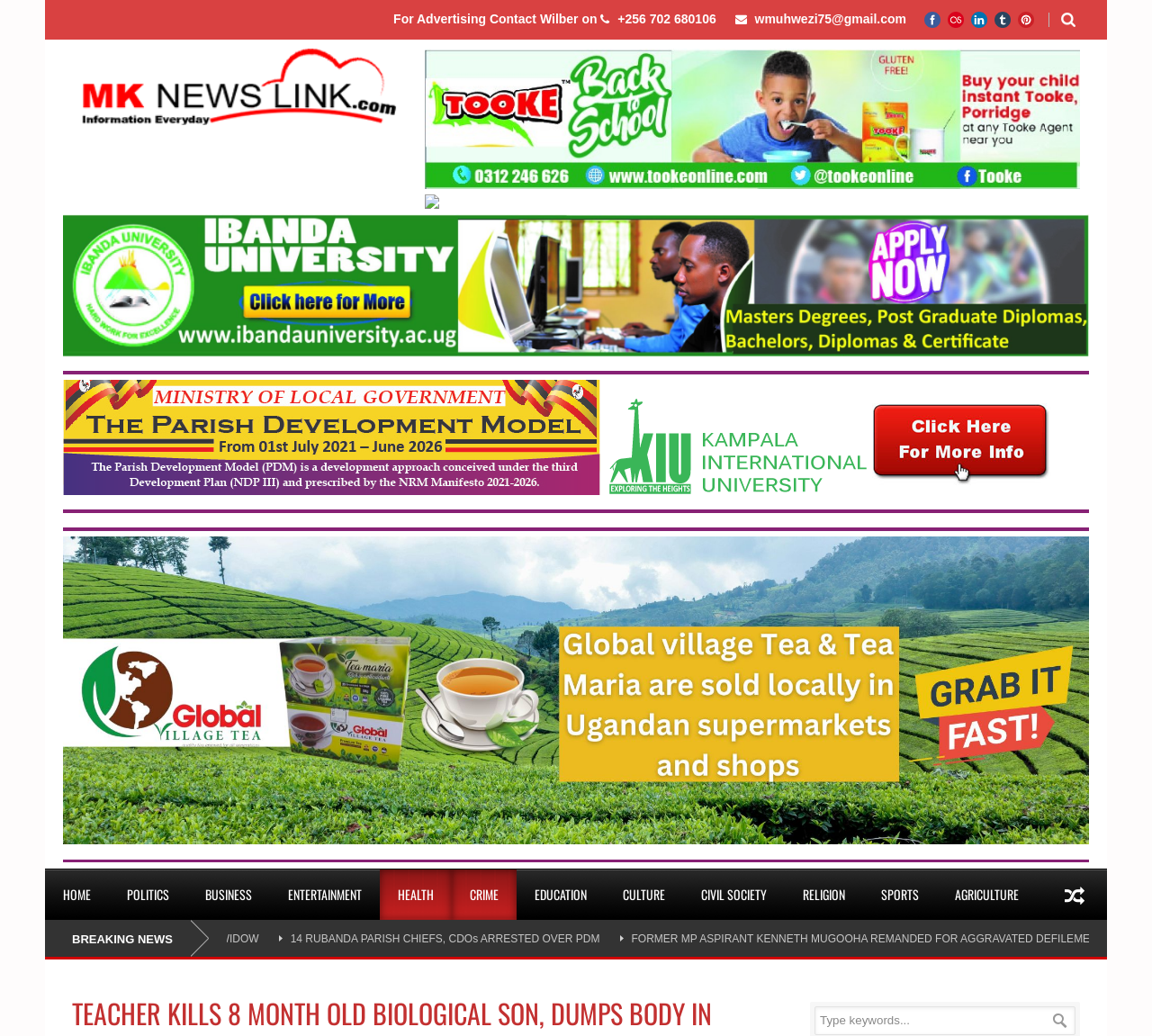Specify the bounding box coordinates of the area to click in order to follow the given instruction: "Search for news."

[0.707, 0.972, 0.934, 0.999]